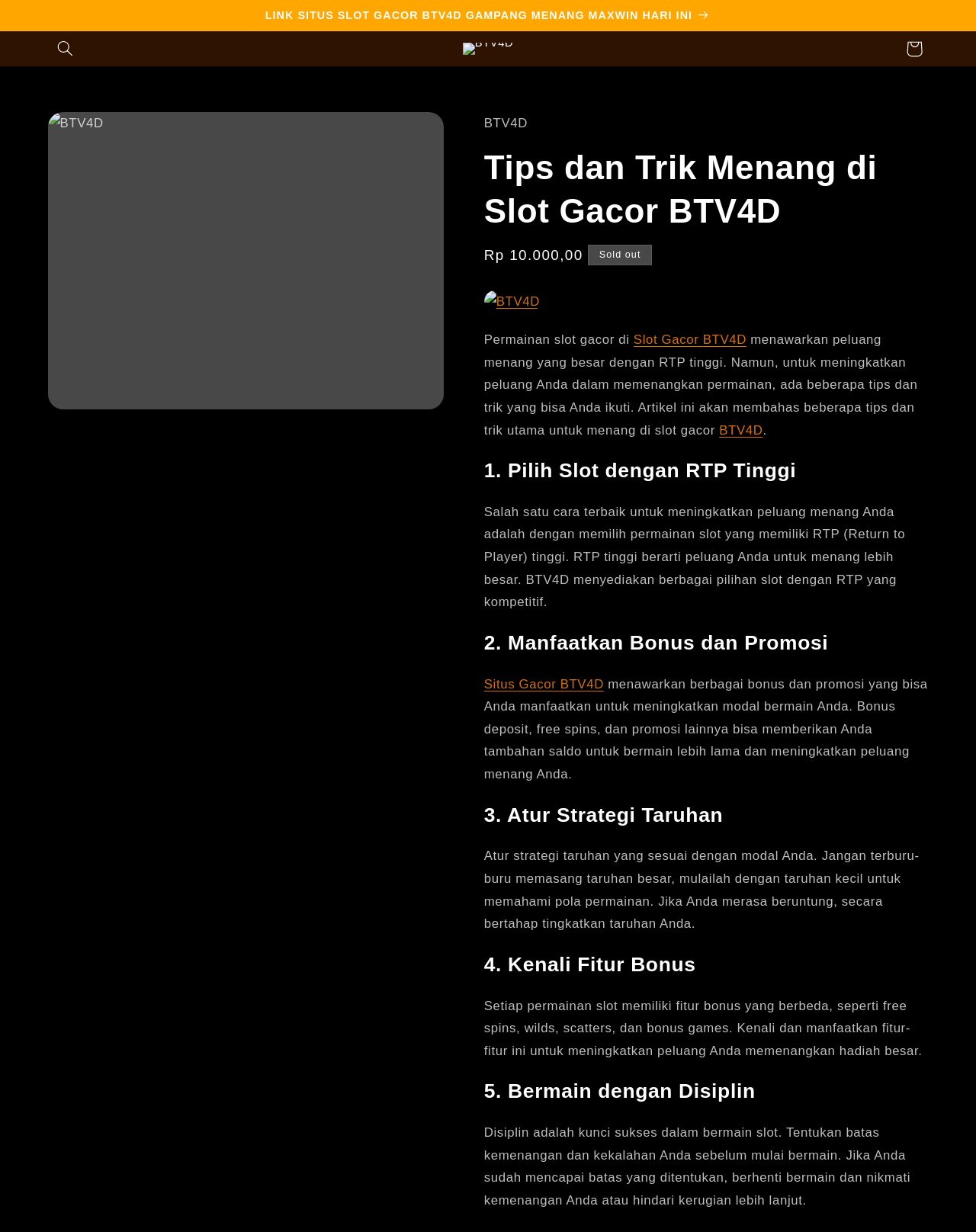Find the bounding box coordinates for the UI element whose description is: "parent_node: Cart". The coordinates should be four float numbers between 0 and 1, in the format [left, top, right, bottom].

[0.468, 0.03, 0.532, 0.049]